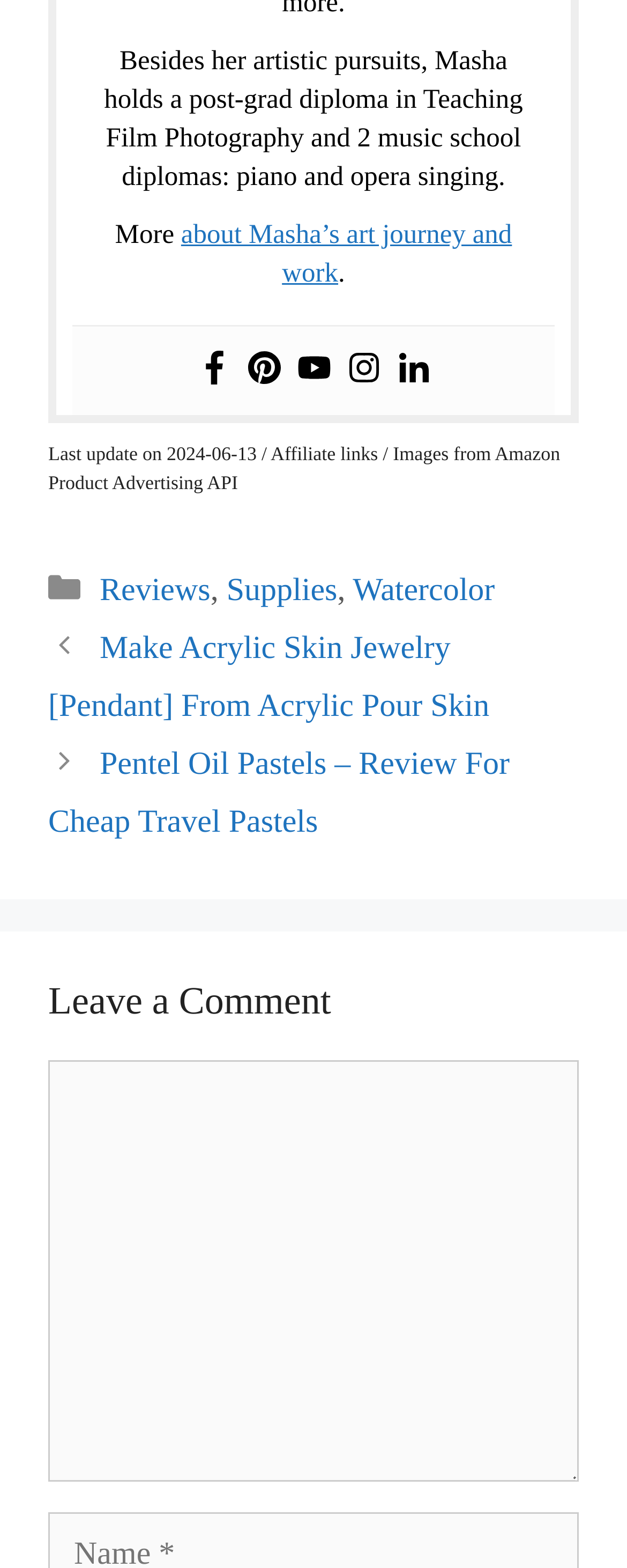Refer to the element description parent_node: Comment name="comment" and identify the corresponding bounding box in the screenshot. Format the coordinates as (top-left x, top-left y, bottom-right x, bottom-right y) with values in the range of 0 to 1.

[0.077, 0.682, 0.923, 0.951]